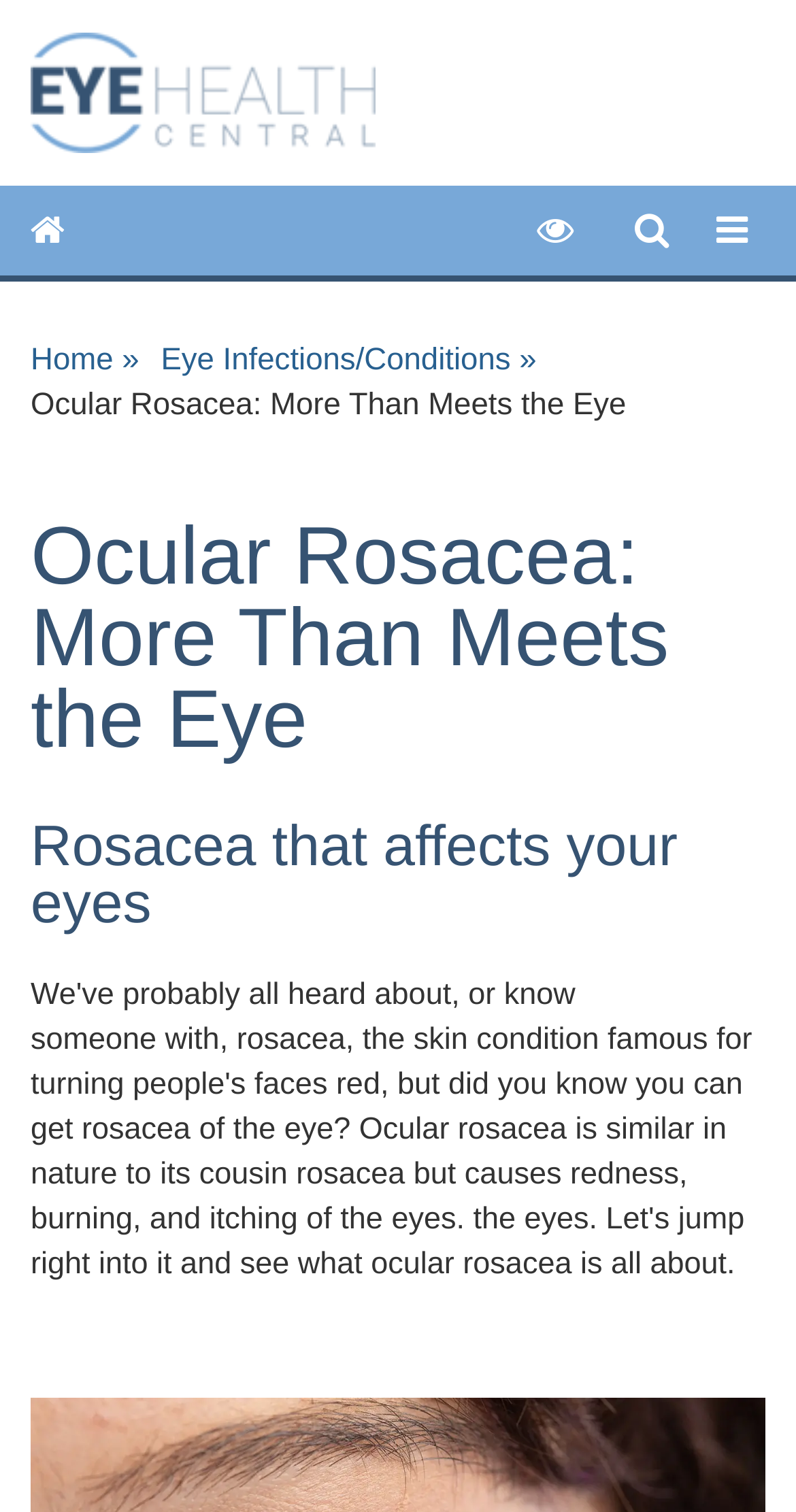Summarize the webpage in an elaborate manner.

The webpage is about ocular rosacea, a lesser-known condition related to regular rosacea. At the top left corner, there is a link to "Eye Health Central" accompanied by an image with the same name. Next to it, there are three icons represented by Unicode characters: a search icon, a hamburger menu icon, and a bell icon. 

Below the top section, there is a horizontal navigation menu with three links: "Home", "Eye Infections/Conditions", and a dropdown menu. The main title of the webpage, "Ocular Rosacea: More Than Meets the Eye", is displayed prominently in the middle of the page. 

Under the main title, there is a subheading that explains ocular rosacea as "Rosacea that affects your eyes". The overall structure of the webpage is divided into clear sections, with the main content focused on providing information about ocular rosacea.